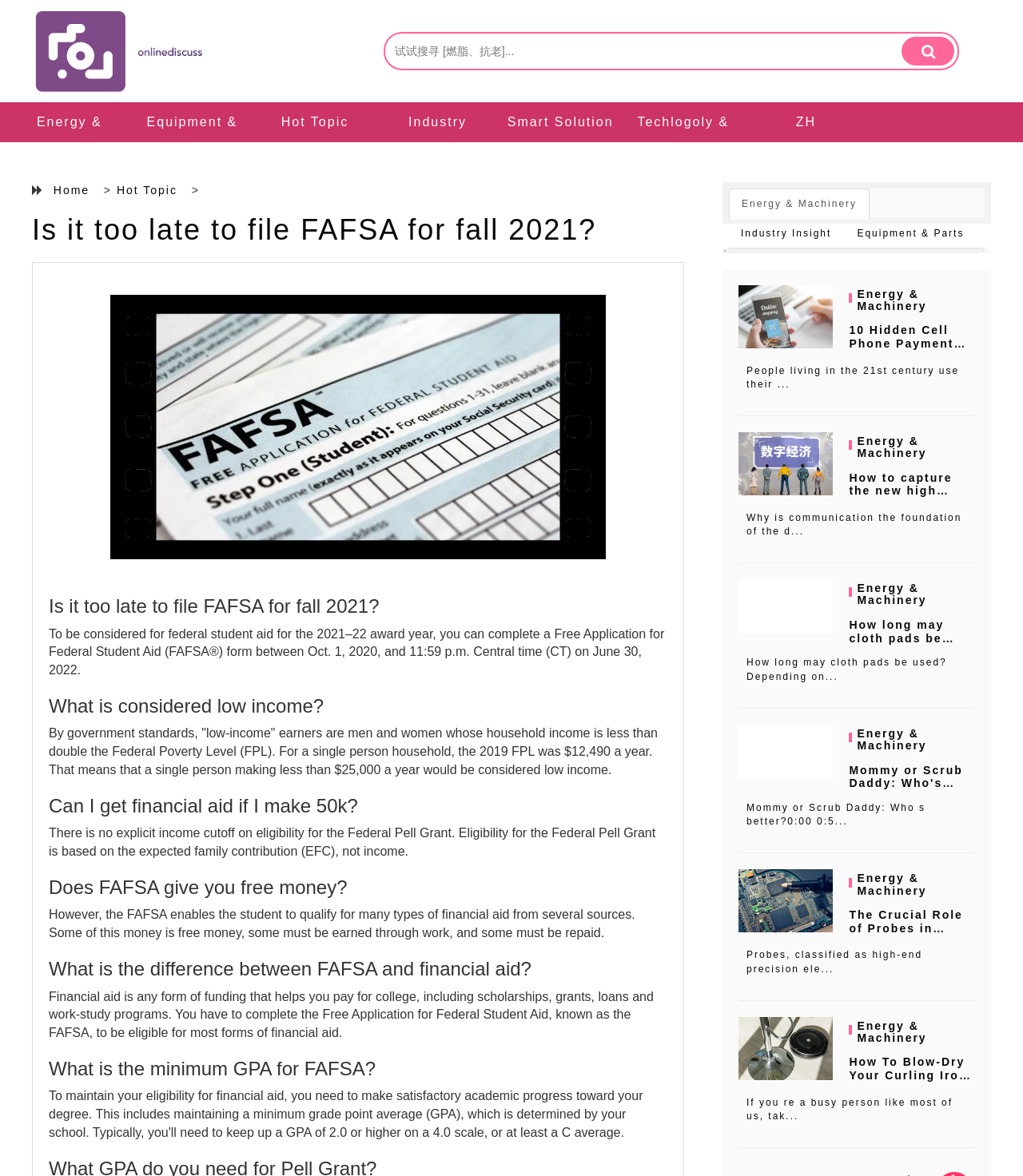Provide your answer in a single word or phrase: 
What is the purpose of completing the FAFSA?

To be eligible for federal student aid